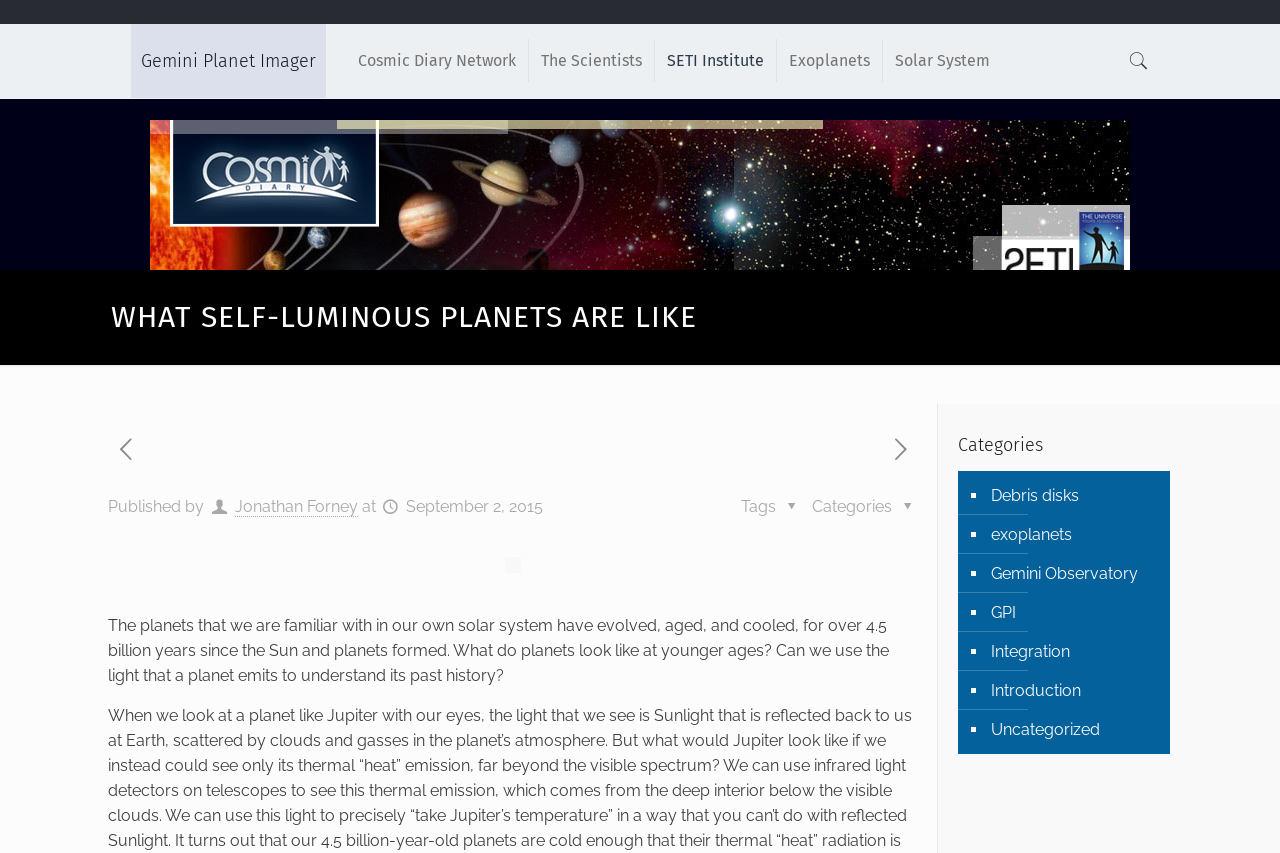Locate the bounding box coordinates of the clickable element to fulfill the following instruction: "Click on Gemini Planet Imager". Provide the coordinates as four float numbers between 0 and 1 in the format [left, top, right, bottom].

[0.102, 0.028, 0.255, 0.115]